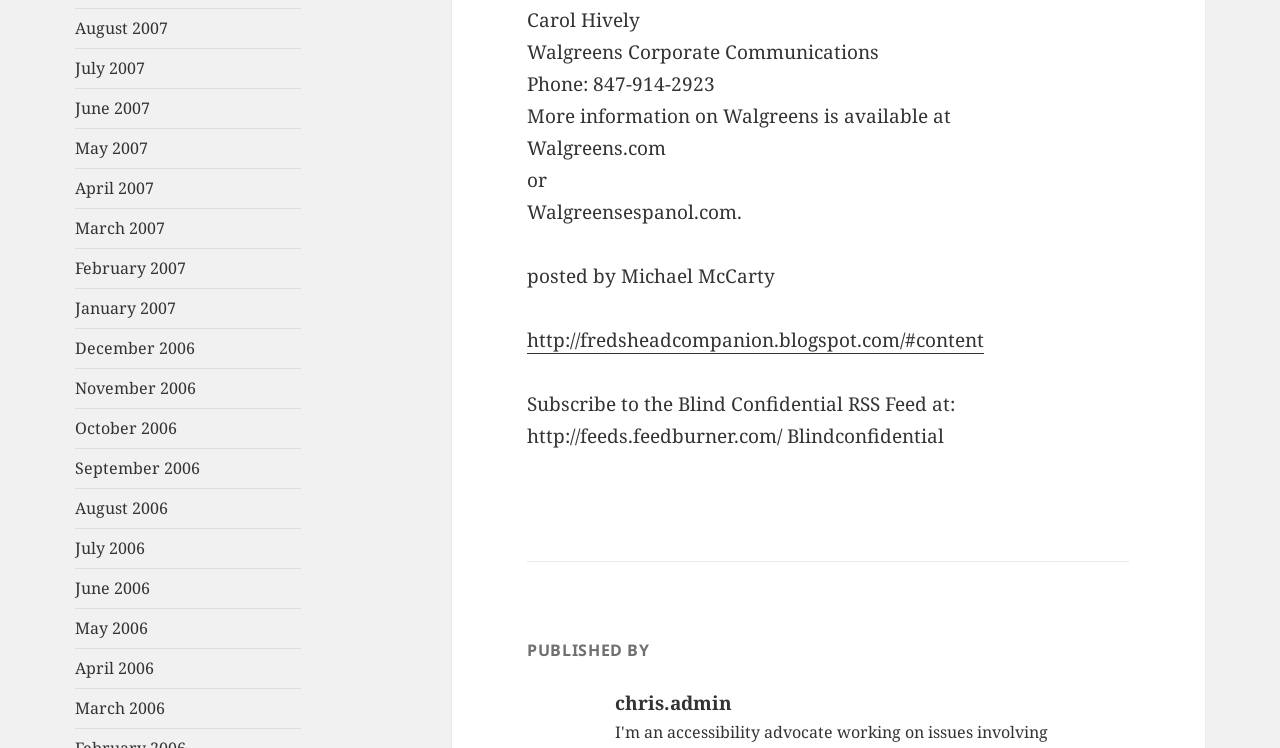Who is the publisher?
Could you give a comprehensive explanation in response to this question?

The publisher's name 'chris.admin' is mentioned in the heading element 'chris.admin' located at the bottom of the webpage, which indicates that chris.admin is the publisher of the content on this webpage.